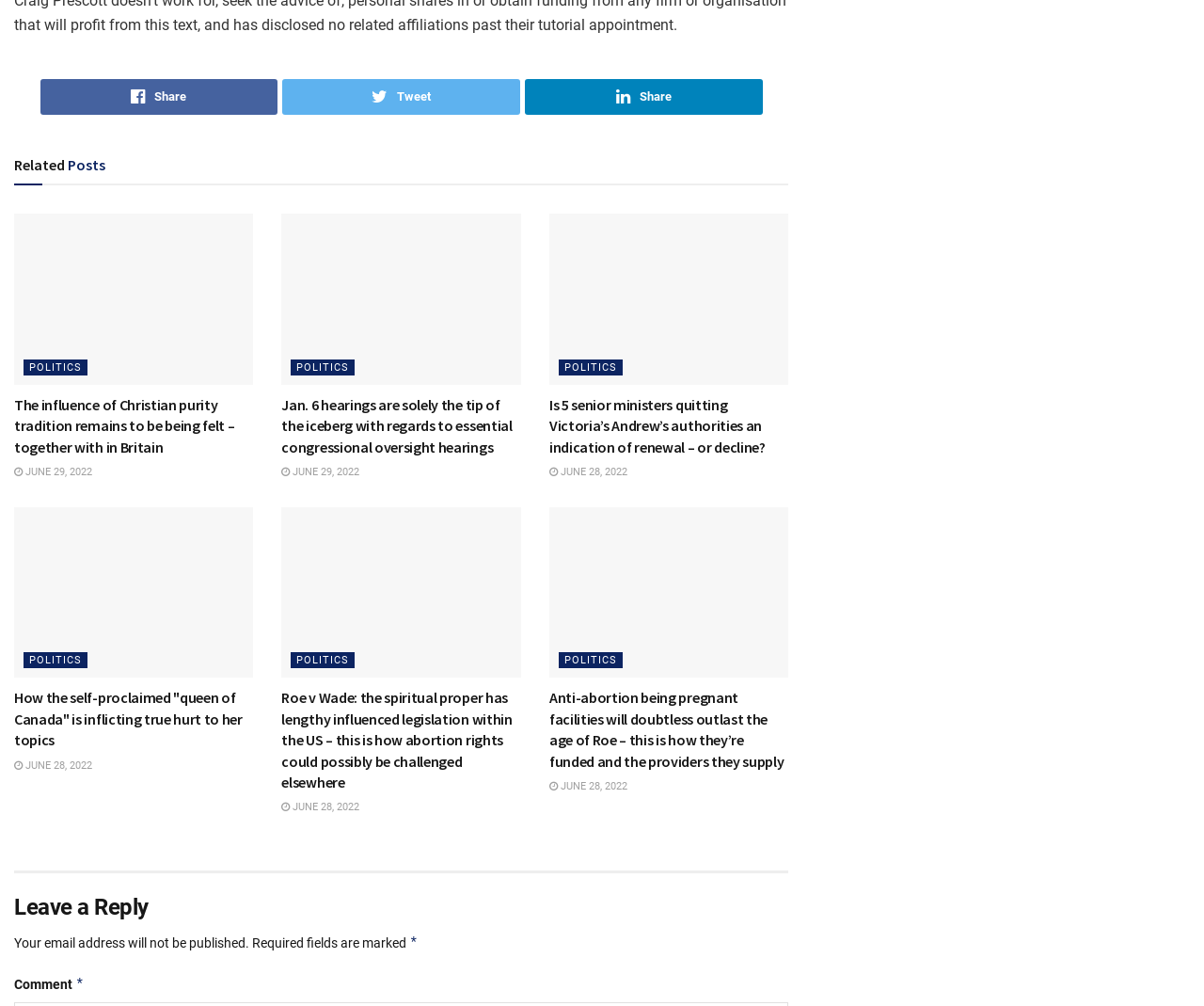Answer the question with a brief word or phrase:
What is the purpose of the section at the bottom of the webpage?

Leave a Reply